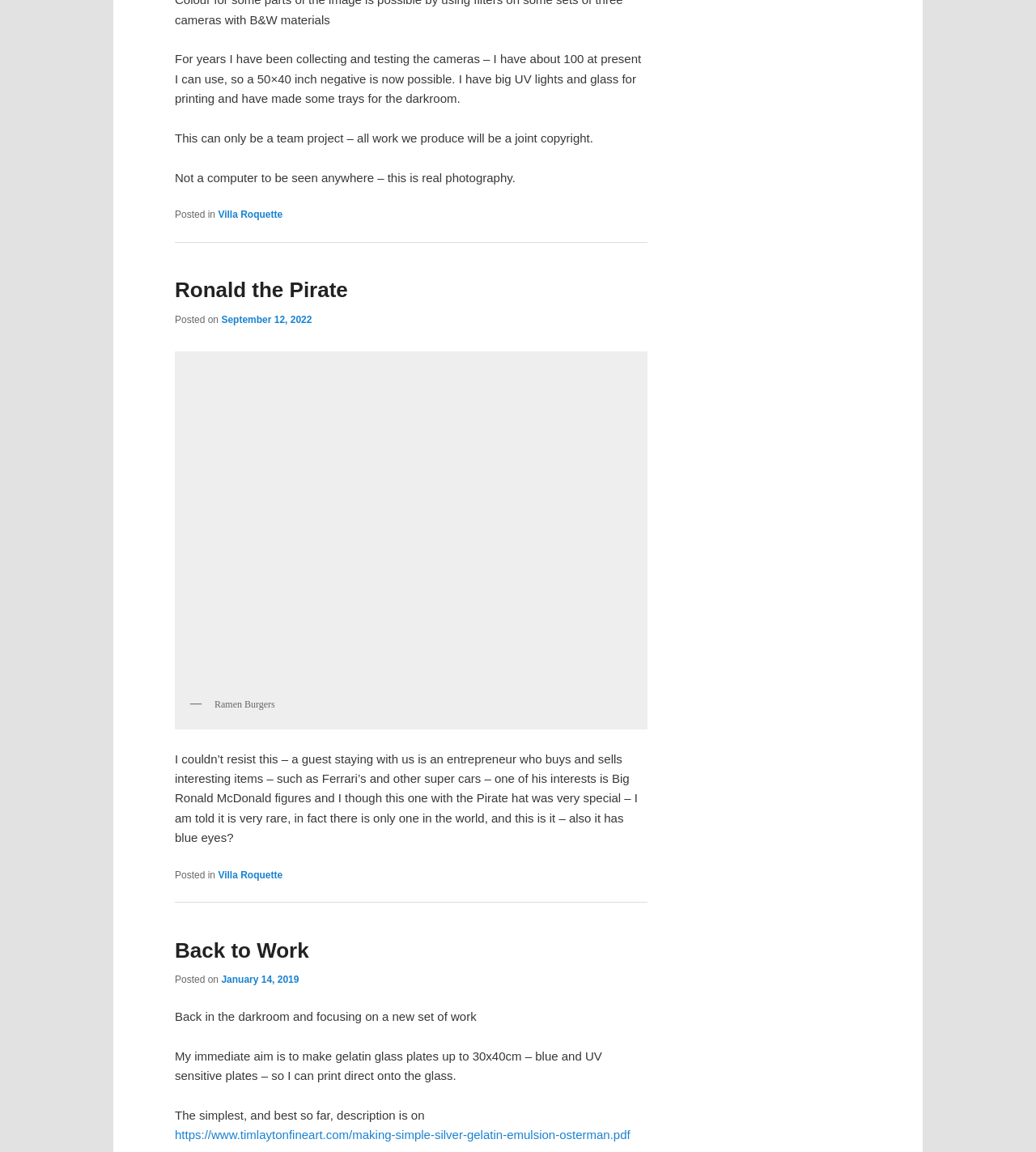Using the element description September 12, 2022, predict the bounding box coordinates for the UI element. Provide the coordinates in (top-left x, top-left y, bottom-right x, bottom-right y) format with values ranging from 0 to 1.

[0.214, 0.273, 0.301, 0.283]